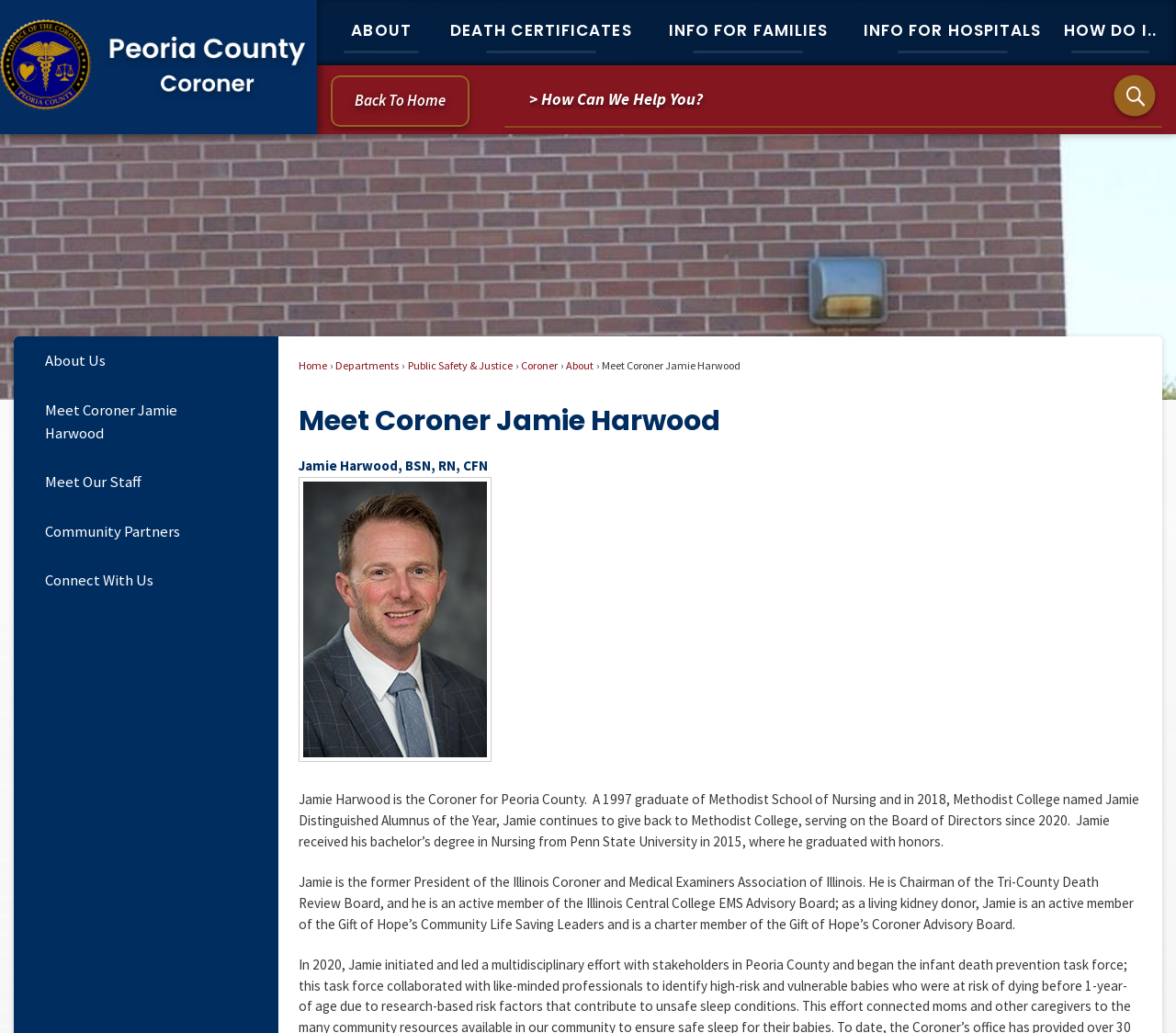Determine the bounding box coordinates of the region to click in order to accomplish the following instruction: "Go back to the home page". Provide the coordinates as four float numbers between 0 and 1, specifically [left, top, right, bottom].

[0.281, 0.076, 0.399, 0.126]